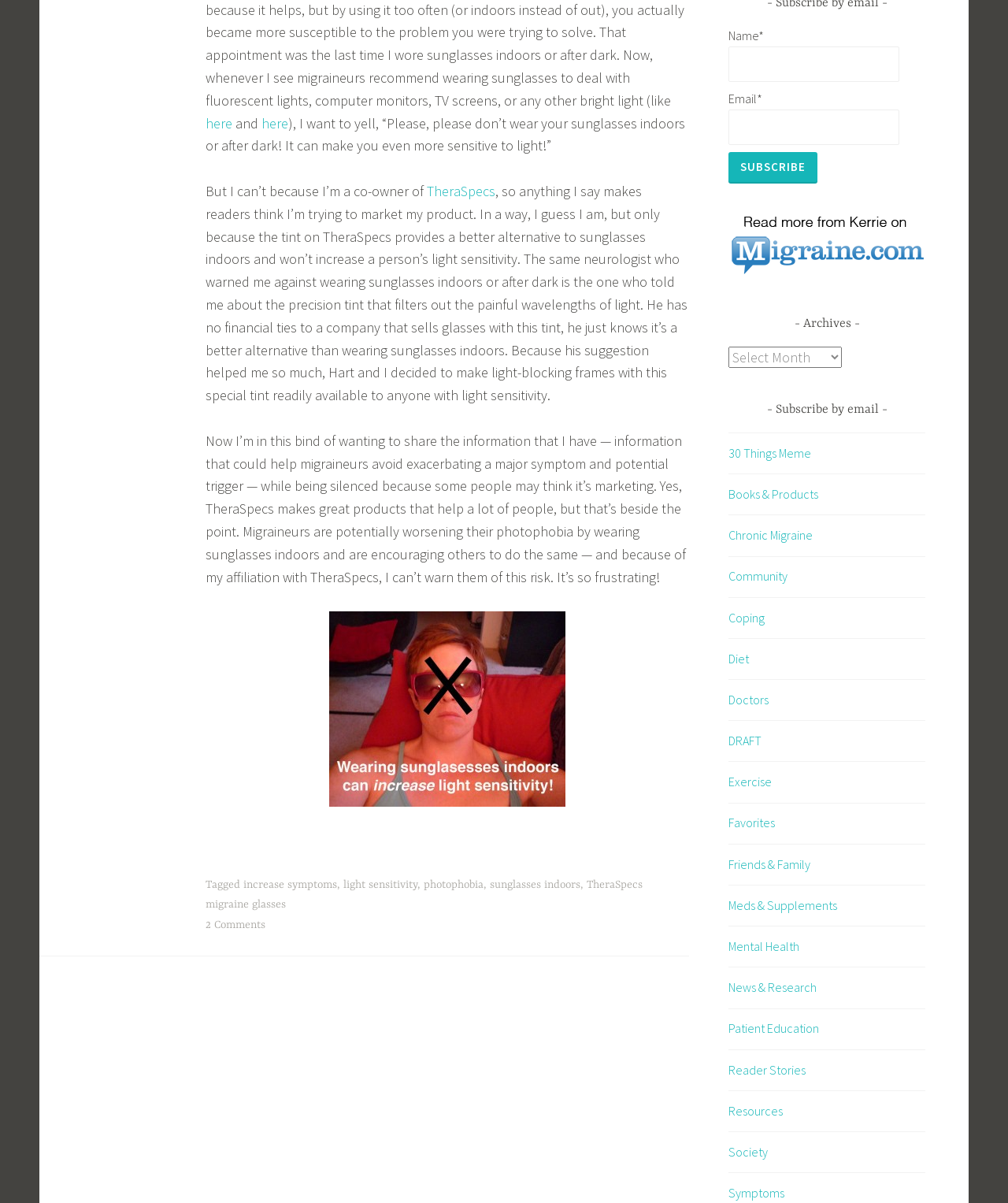Based on the provided description, "Favorites", find the bounding box of the corresponding UI element in the screenshot.

[0.723, 0.677, 0.769, 0.69]